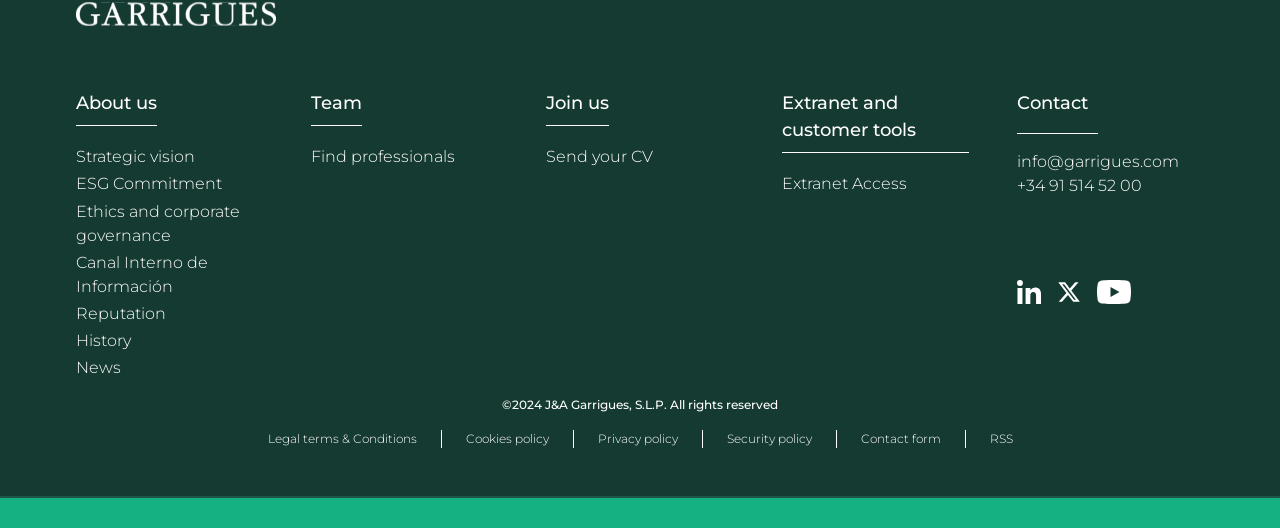Please predict the bounding box coordinates of the element's region where a click is necessary to complete the following instruction: "View Legal terms & Conditions". The coordinates should be represented by four float numbers between 0 and 1, i.e., [left, top, right, bottom].

[0.209, 0.817, 0.325, 0.845]